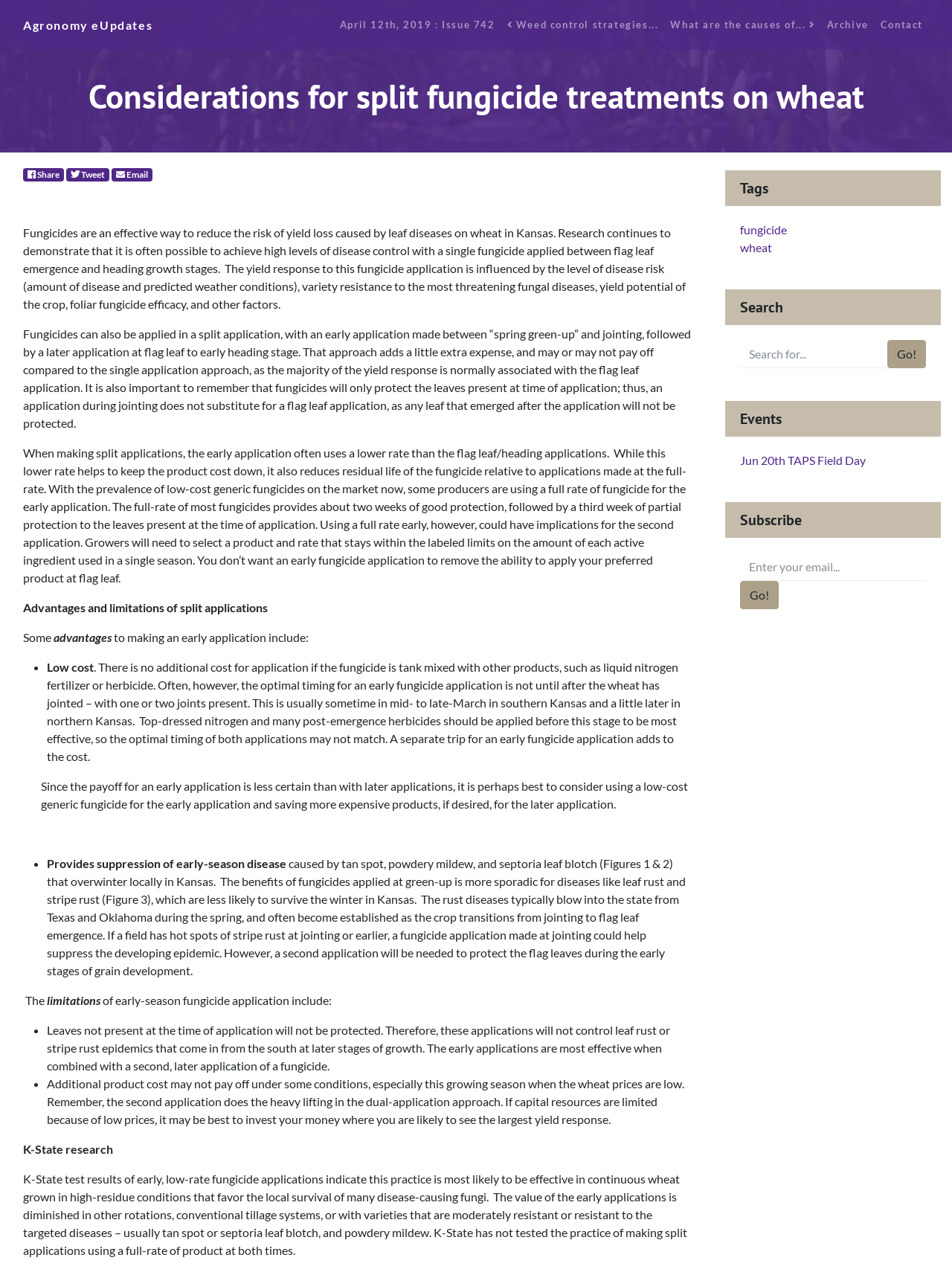Give an in-depth explanation of the webpage layout and content.

The webpage is about Agronomy eUpdate, specifically the issue dated April 12th, 2019. At the top, there are links to "Agronomy eUpdates", the current issue, and other related topics like "Weed control strategies" and "Archive". There are also social media links to Facebook, Twitter, and Email.

Below the top section, there is a heading "Considerations for split fungicide treatments on wheat". The main content of the webpage is a long article discussing the use of fungicides on wheat, including the advantages and limitations of split applications. The article is divided into sections, with headings like "Fungicides are an effective way...", "Advantages and limitations of split applications", and "K-State research".

The article includes several paragraphs of text, with some bullet points and lists. There are no images on the page. At the bottom of the page, there are additional sections, including "Tags" with links to related topics like "fungicide" and "wheat", "Search" with a search bar, "Events" with a link to a field day, and "Subscribe" with a form to enter an email address.

Overall, the webpage appears to be a informative article about agronomy, specifically the use of fungicides on wheat, with additional resources and features at the bottom.